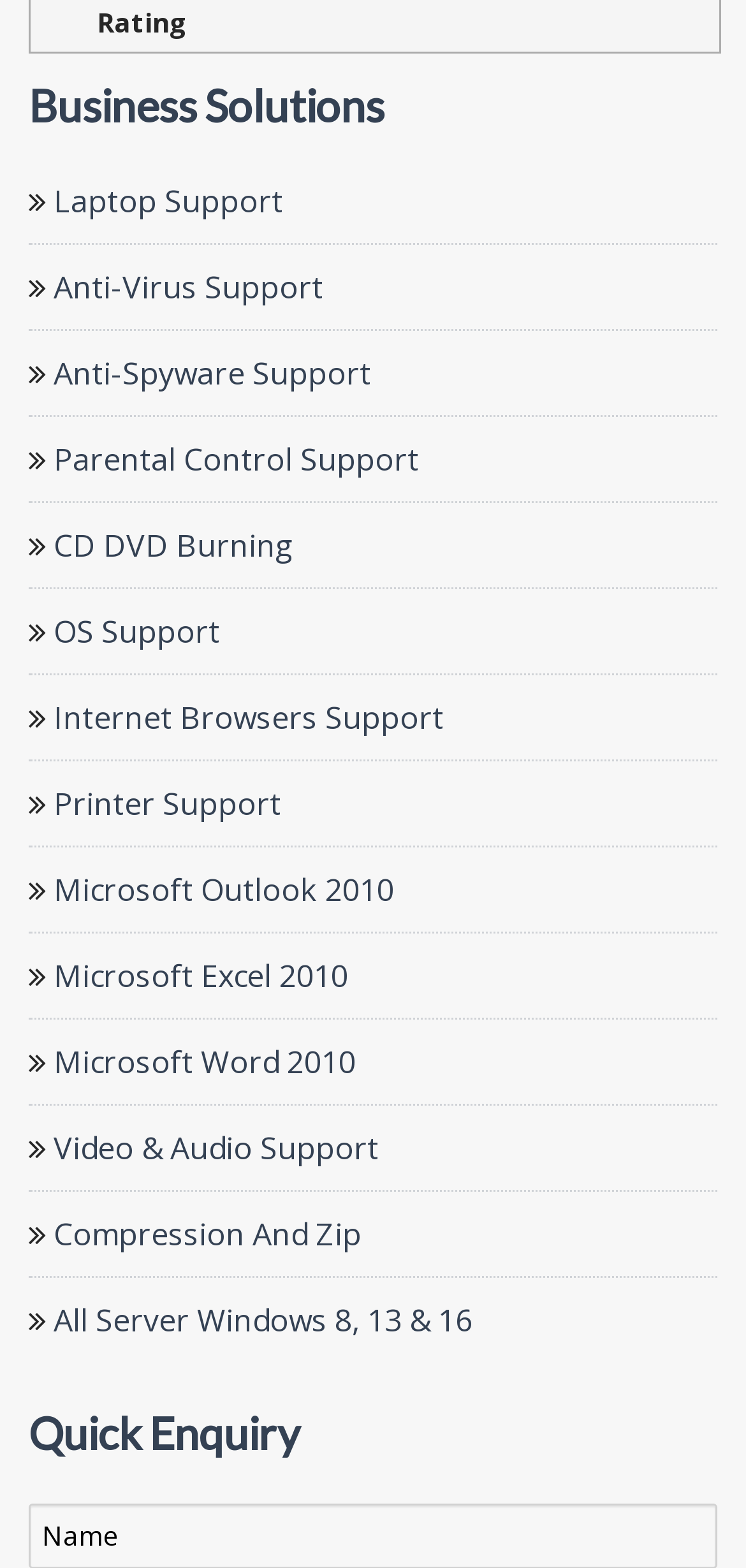Please specify the bounding box coordinates of the region to click in order to perform the following instruction: "Click on Microsoft Word 2010".

[0.062, 0.663, 0.477, 0.69]